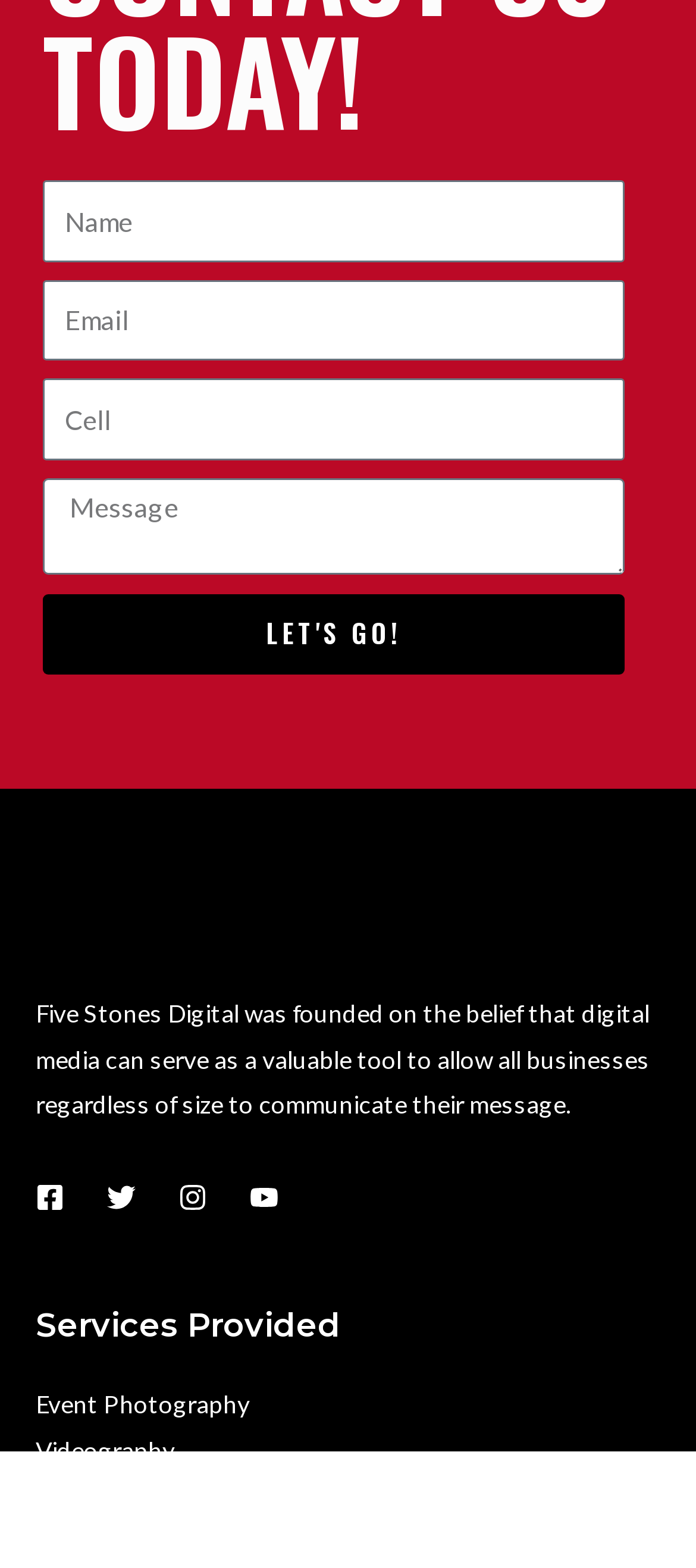Given the element description Consulting, specify the bounding box coordinates of the corresponding UI element in the format (top-left x, top-left y, bottom-right x, bottom-right y). All values must be between 0 and 1.

[0.051, 0.973, 0.226, 0.992]